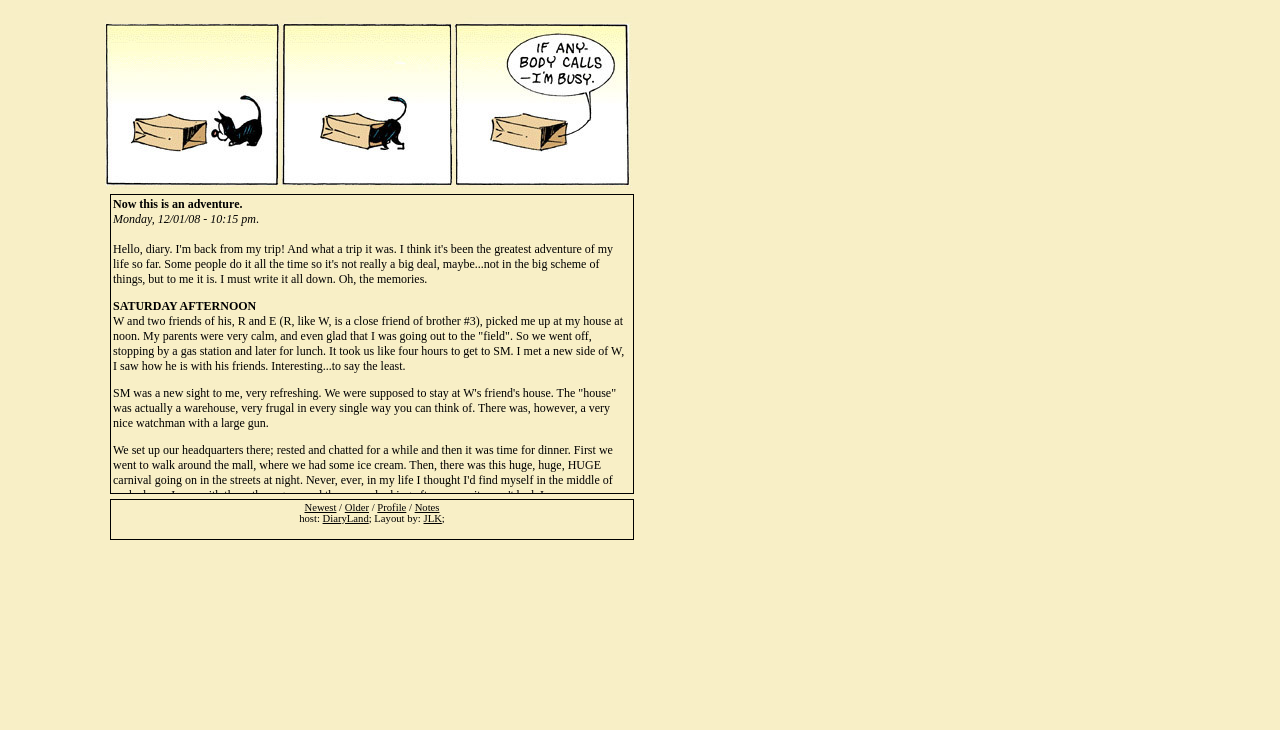Identify and provide the bounding box for the element described by: "DiaryLand".

[0.252, 0.703, 0.288, 0.718]